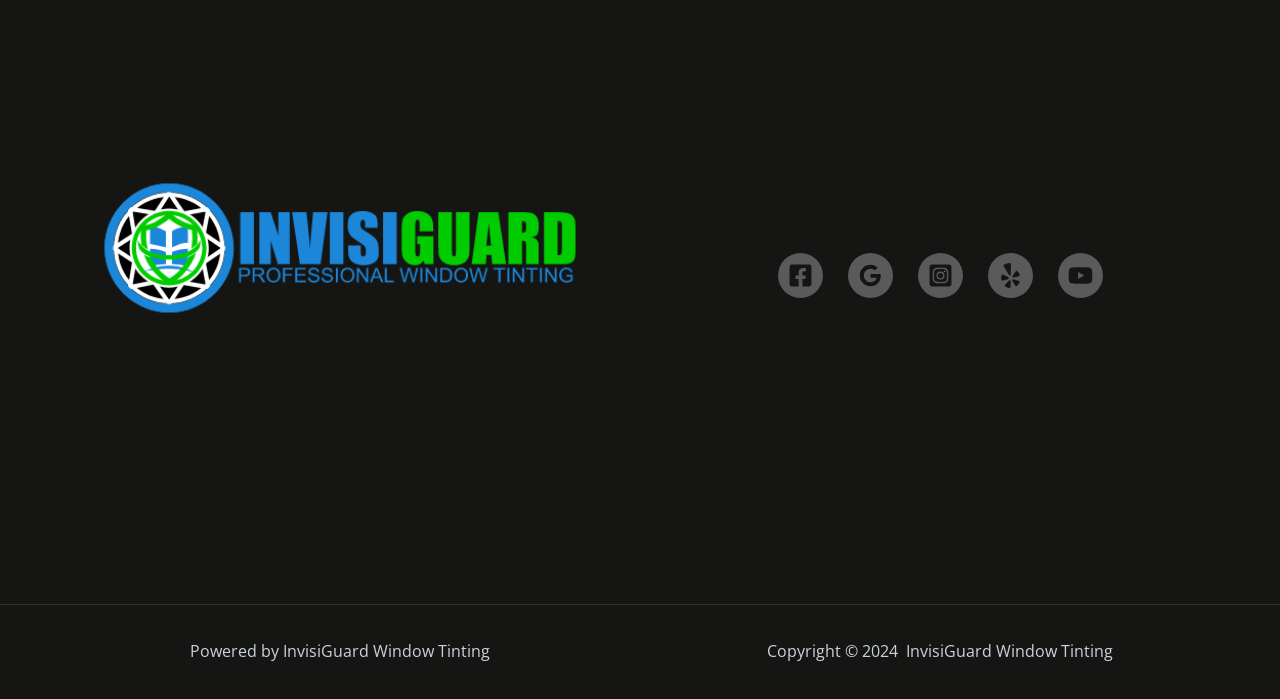For the element described, predict the bounding box coordinates as (top-left x, top-left y, bottom-right x, bottom-right y). All values should be between 0 and 1. Element description: aria-label="YouTube"

[0.826, 0.362, 0.861, 0.427]